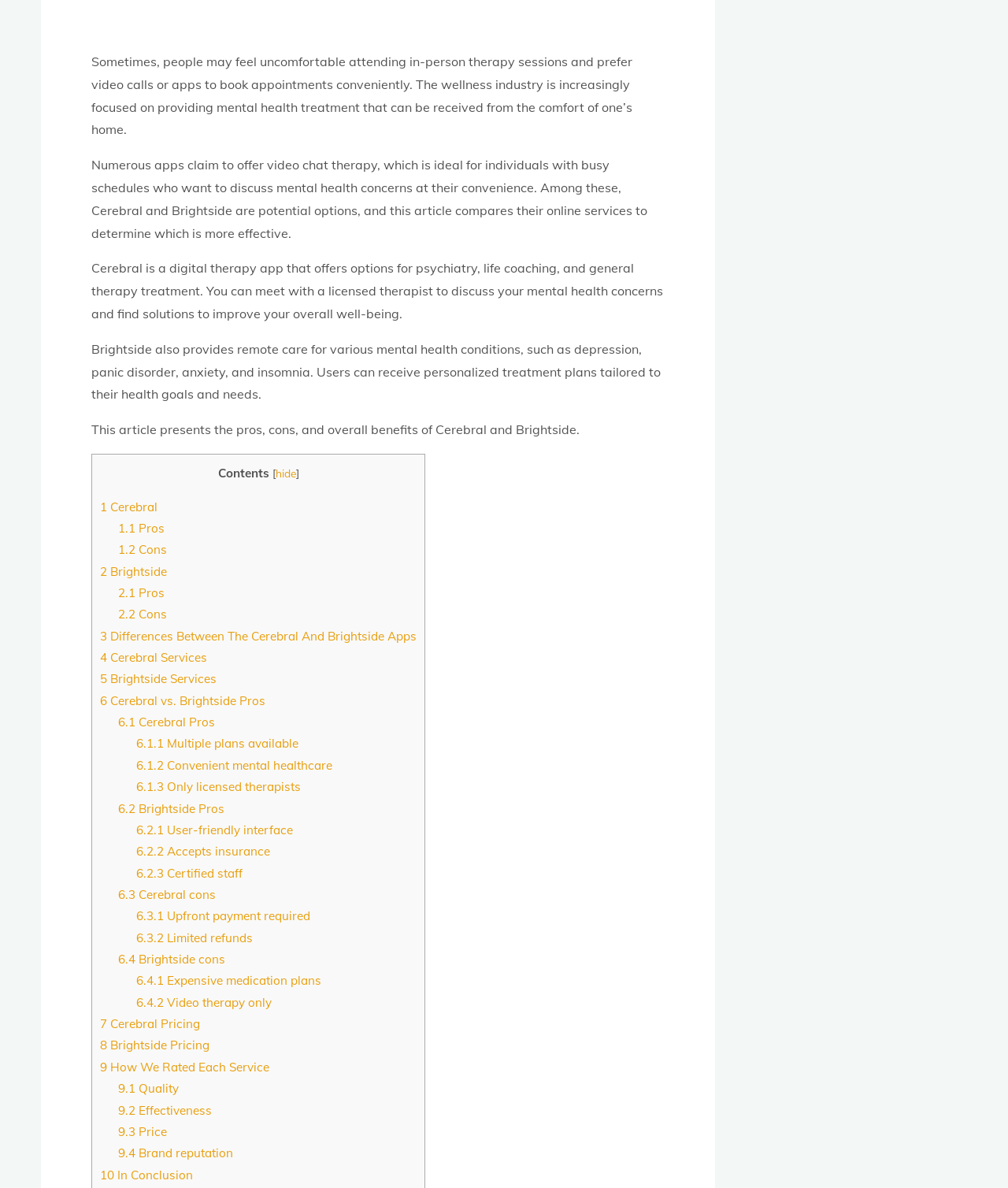Find the bounding box of the web element that fits this description: "6.2.3 Certified staff".

[0.135, 0.729, 0.24, 0.741]